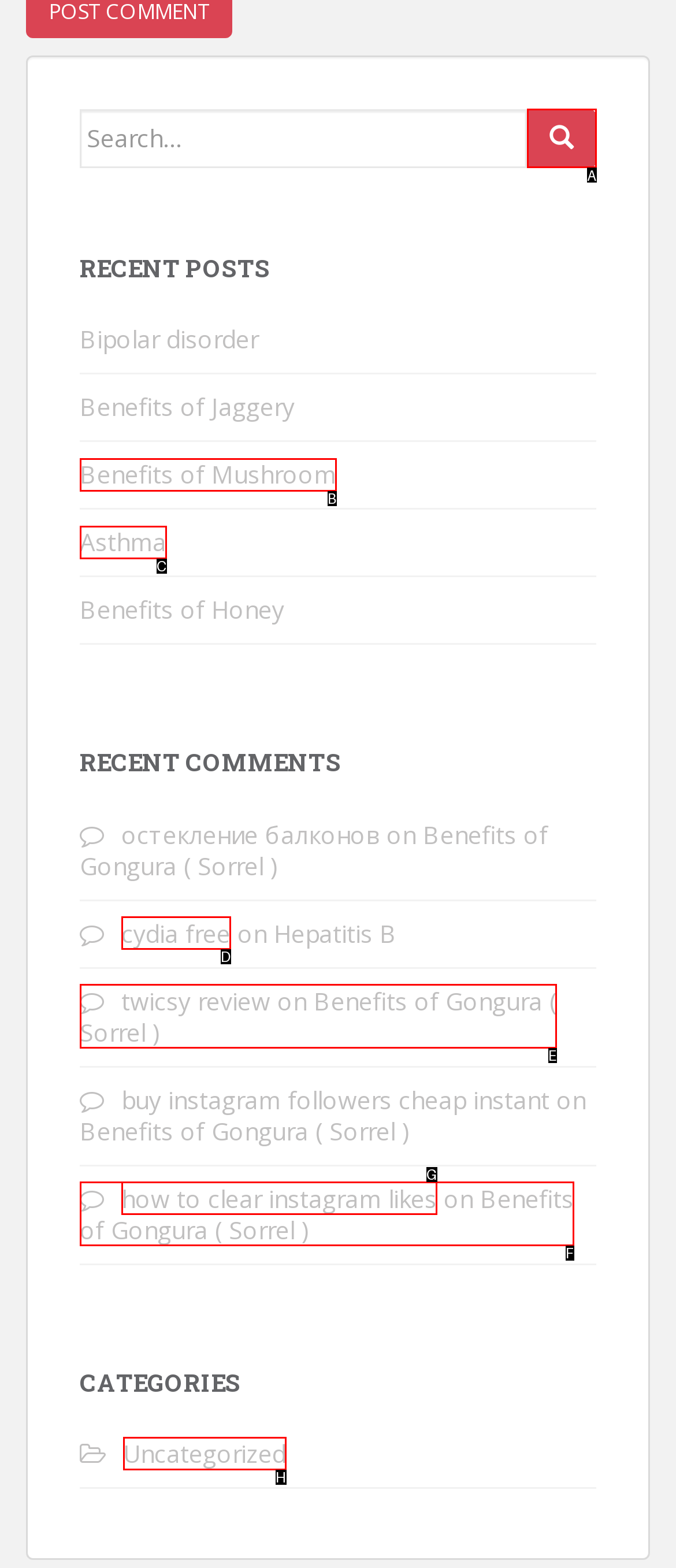From the available choices, determine which HTML element fits this description: Asthma Respond with the correct letter.

C